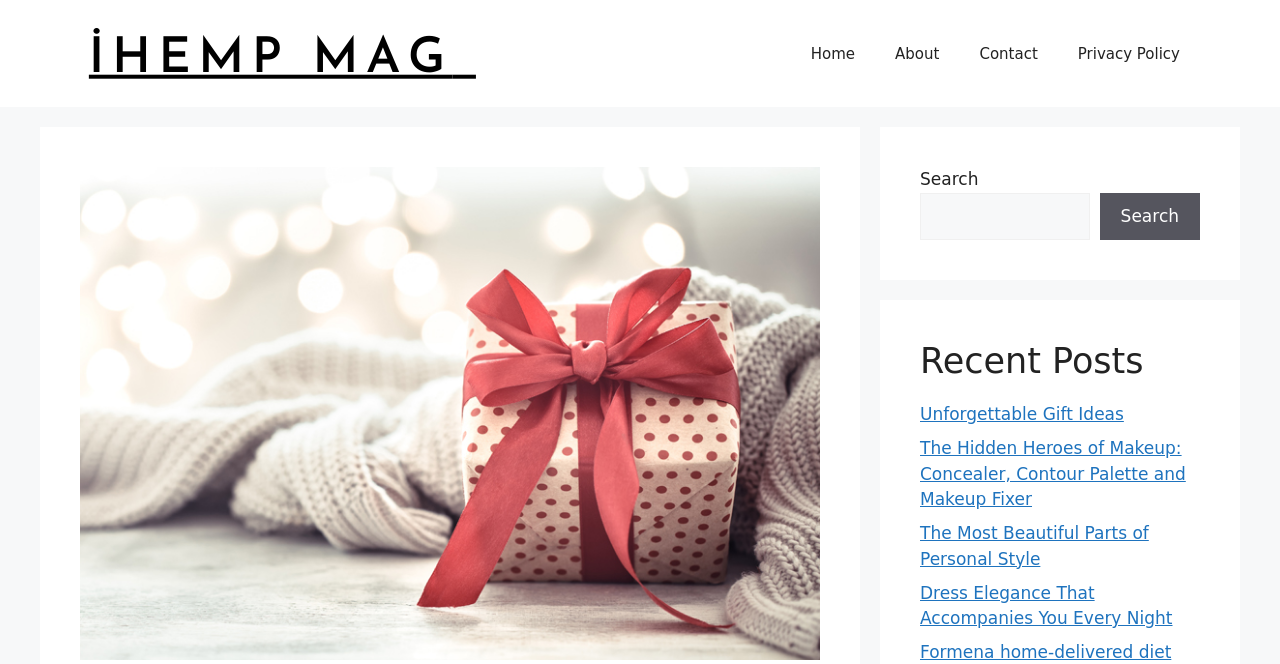Answer the question with a brief word or phrase:
How many post links are there in the Recent Posts section?

4